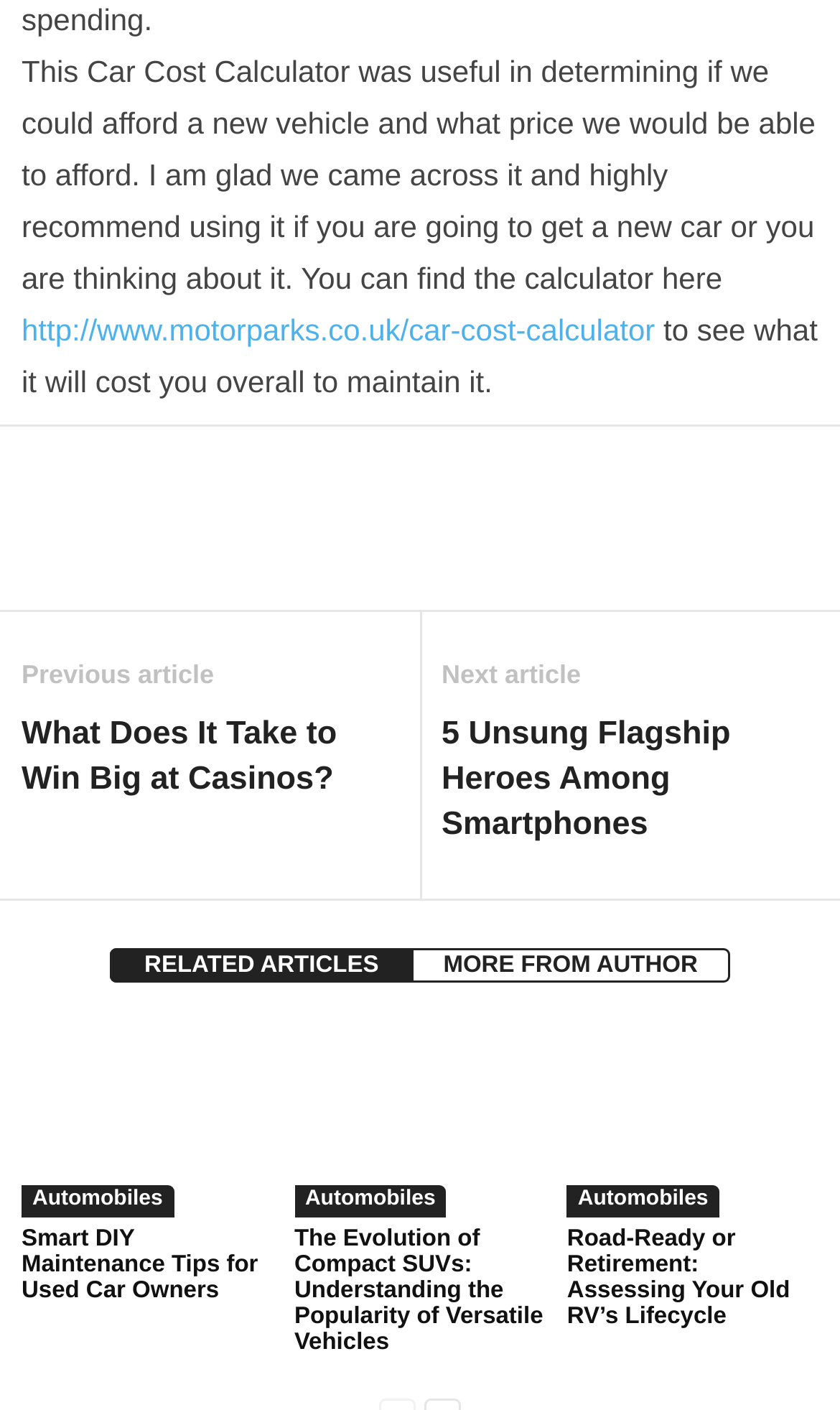What is the purpose of the Car Cost Calculator?
Could you give a comprehensive explanation in response to this question?

Based on the text 'This Car Cost Calculator was useful in determining if we could afford a new vehicle and what price we would be able to afford.', I inferred that the purpose of the Car Cost Calculator is to help users determine whether they can afford a new vehicle and at what price.